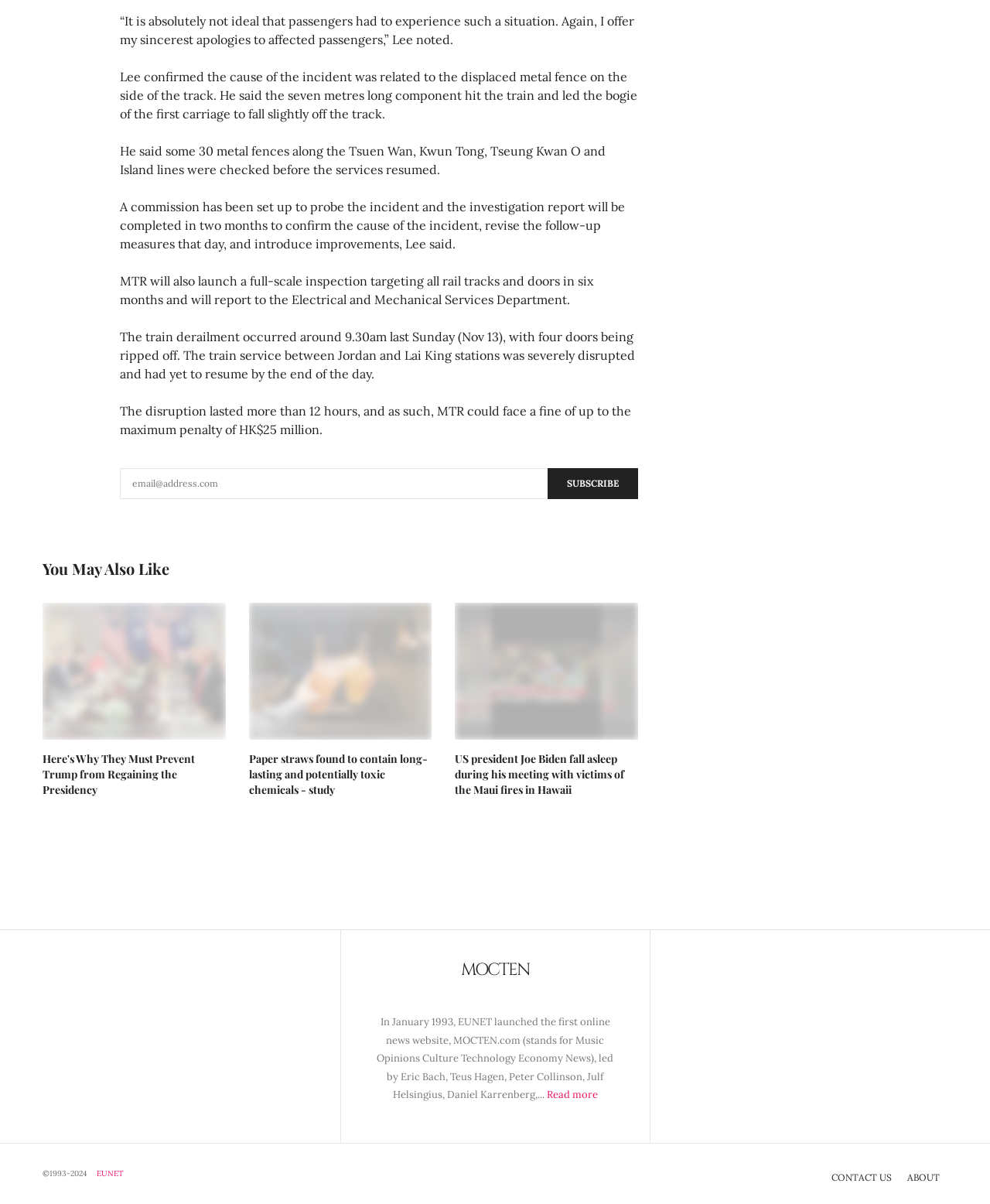Locate the bounding box coordinates of the element you need to click to accomplish the task described by this instruction: "Search for something".

None